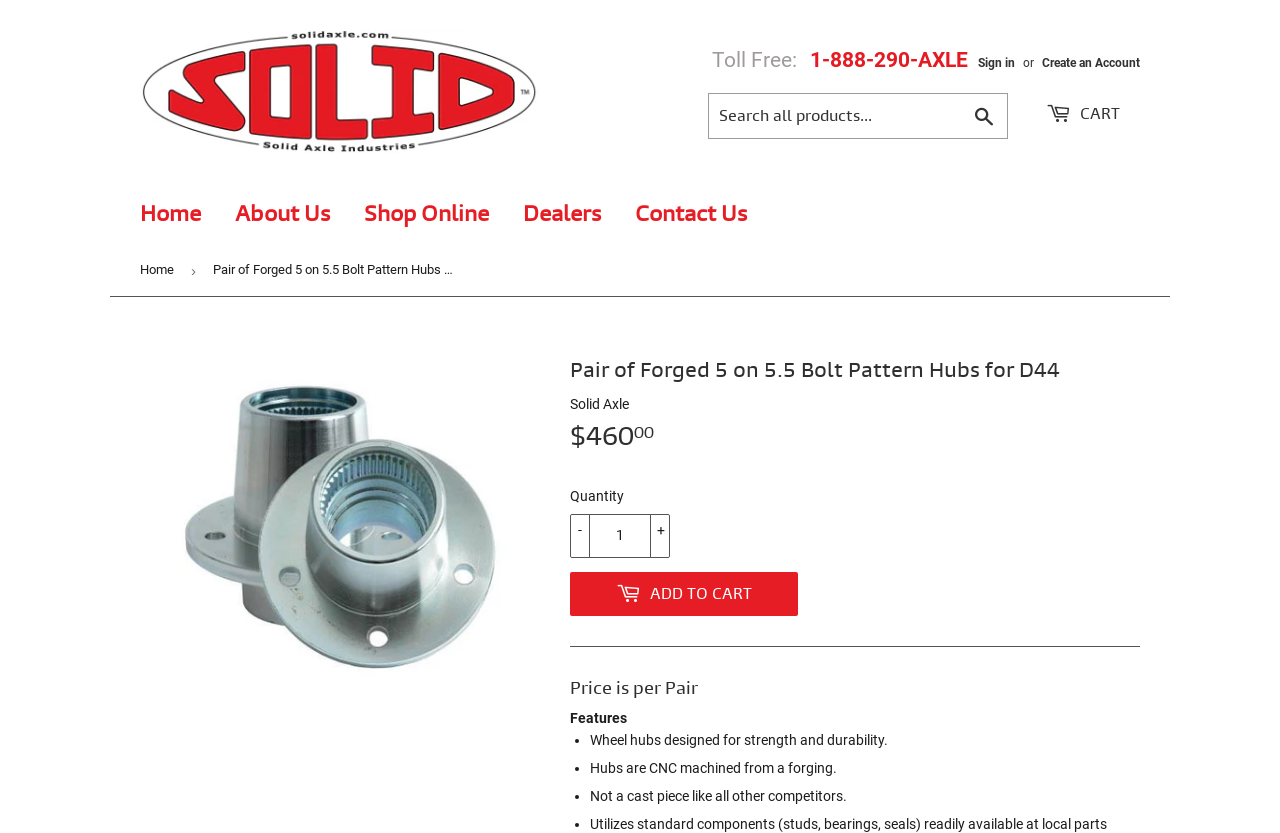Please pinpoint the bounding box coordinates for the region I should click to adhere to this instruction: "Create an Account".

[0.814, 0.068, 0.891, 0.084]